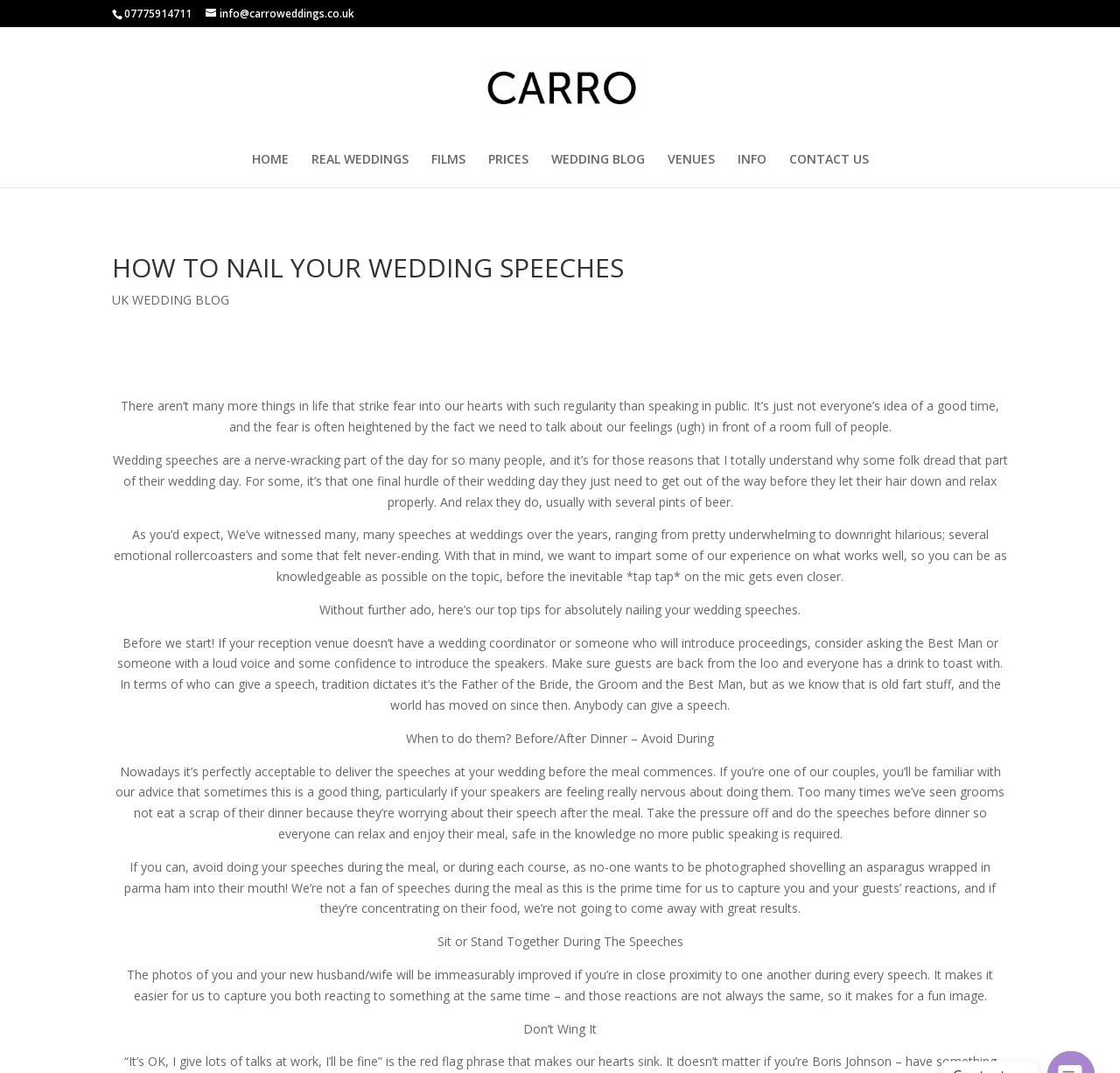Please specify the bounding box coordinates of the element that should be clicked to execute the given instruction: 'Click the 'UK WEDDING BLOG' link'. Ensure the coordinates are four float numbers between 0 and 1, expressed as [left, top, right, bottom].

[0.1, 0.271, 0.205, 0.287]